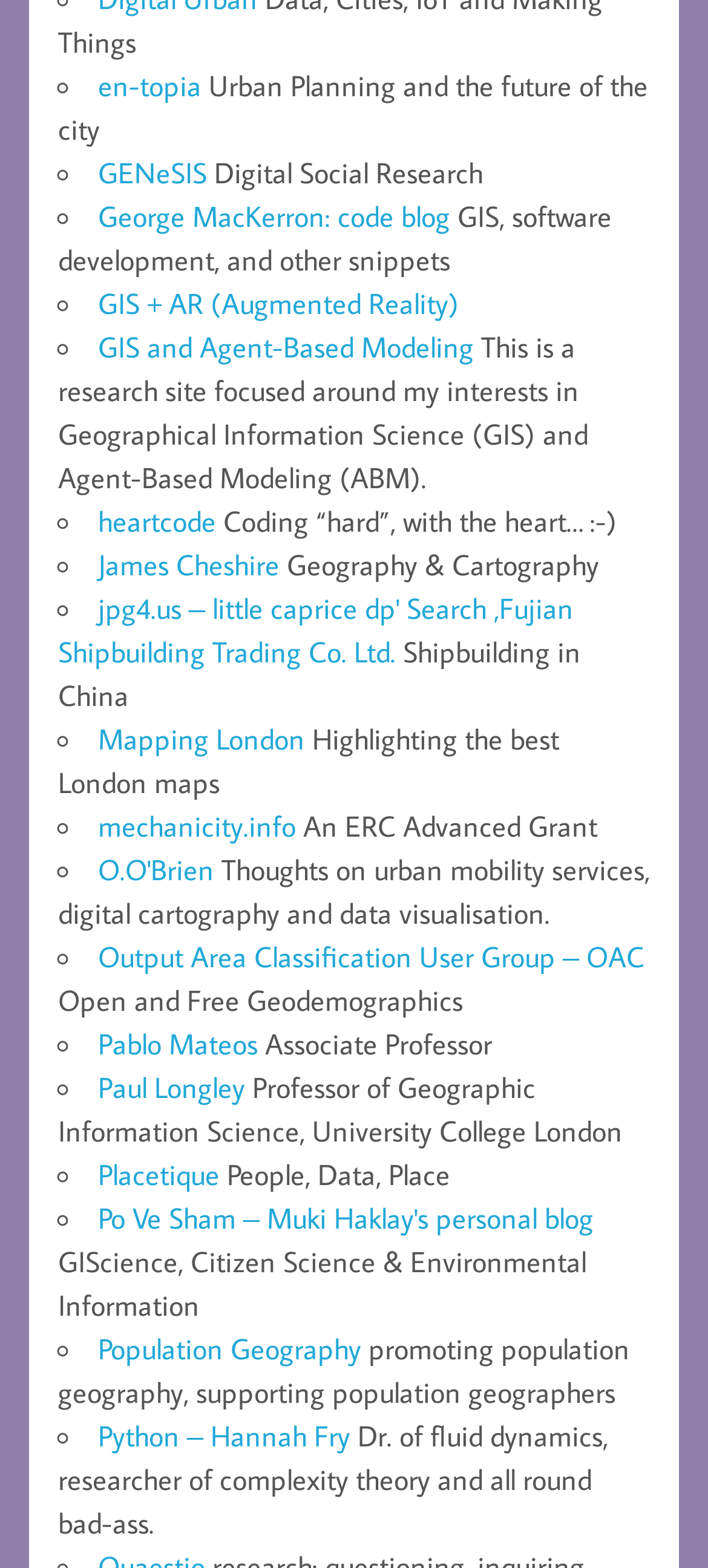Give a concise answer using only one word or phrase for this question:
What is the topic of the link 'en-topia'?

Urban Planning